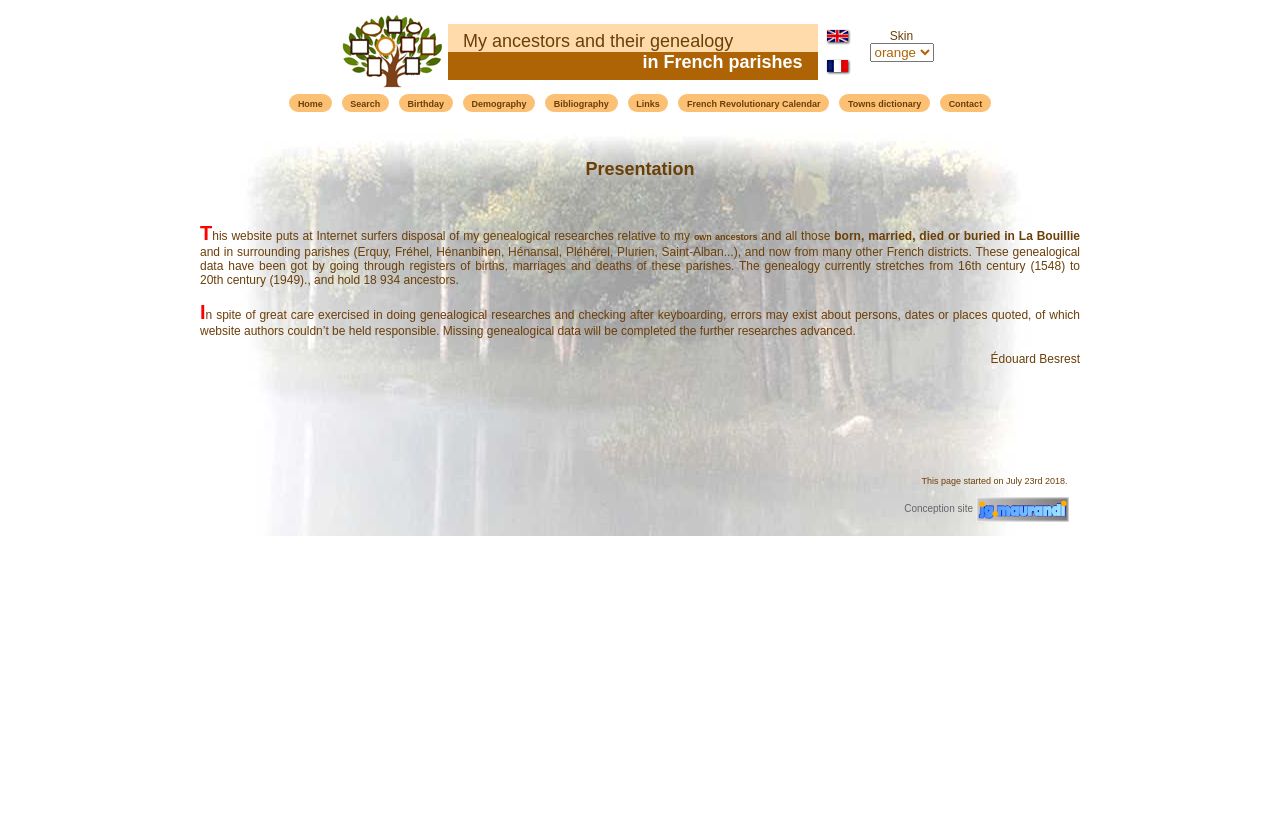Highlight the bounding box coordinates of the element you need to click to perform the following instruction: "View My ancestors and their genealogy in French parishes."

[0.267, 0.017, 0.346, 0.107]